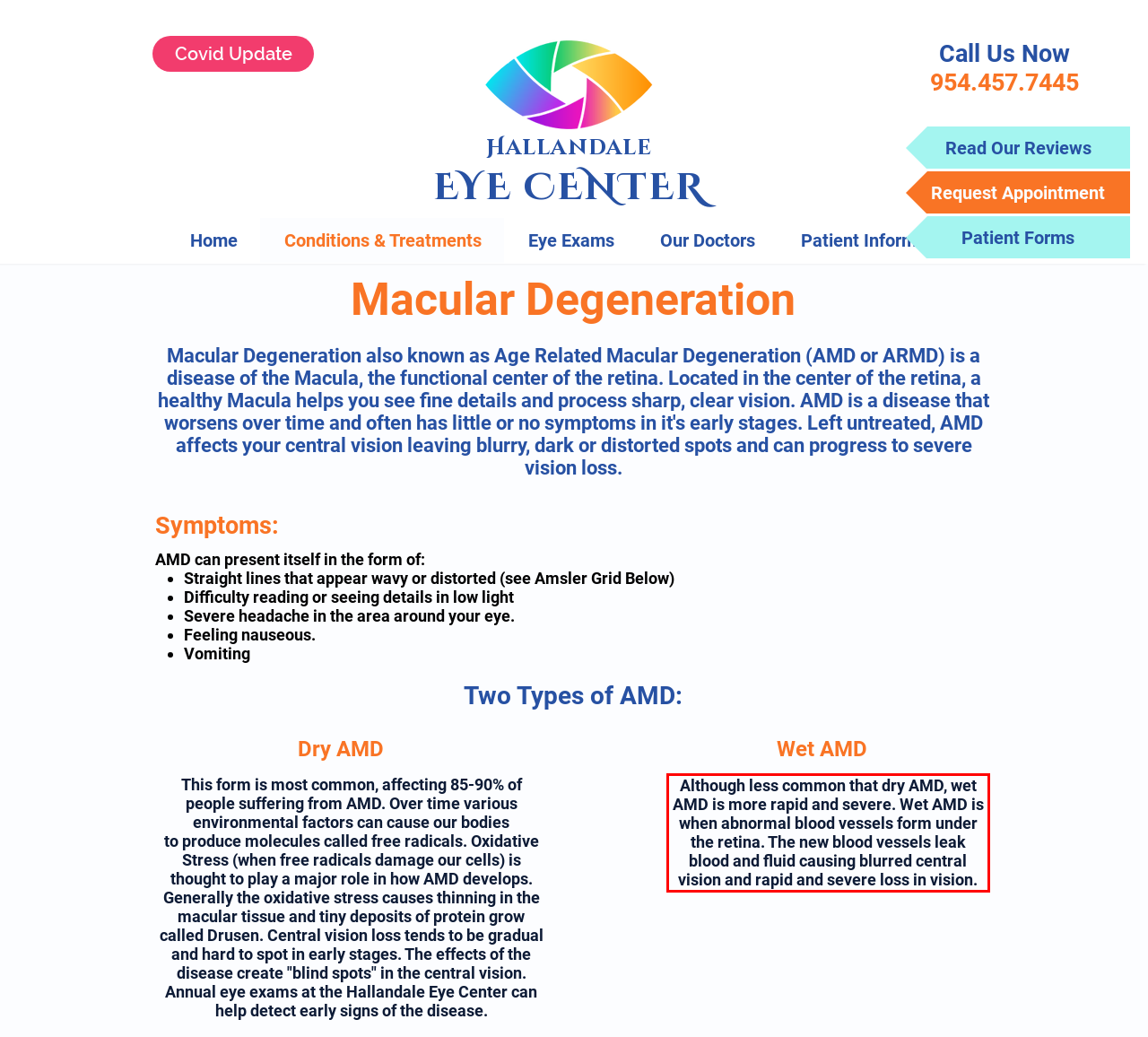In the given screenshot, locate the red bounding box and extract the text content from within it.

Although less common that dry AMD, wet AMD is more rapid and severe. Wet AMD is when abnormal blood vessels form under the retina. The new blood vessels leak blood and fluid causing blurred central vision and rapid and severe loss in vision.